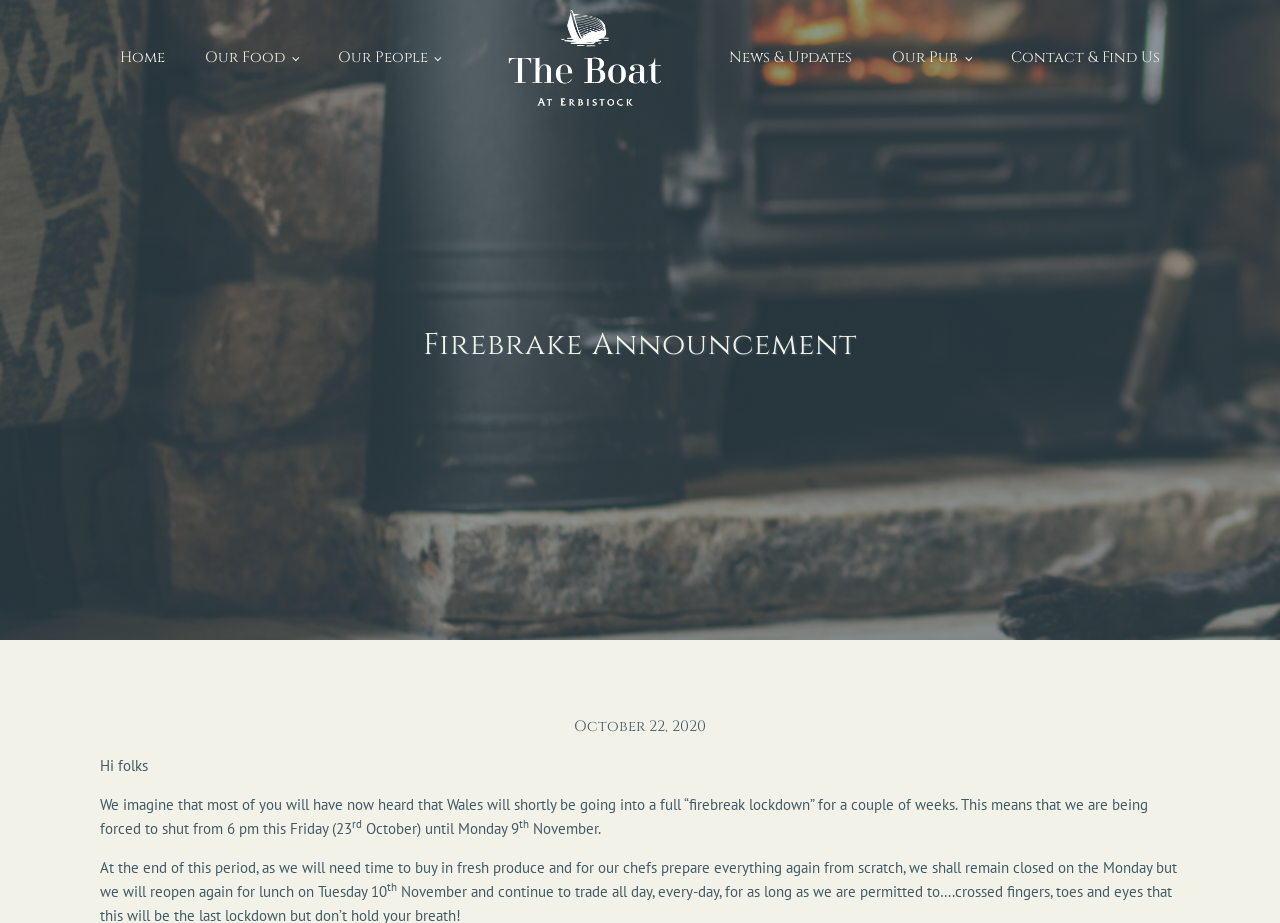Provide a short, one-word or phrase answer to the question below:
What is the tone of the announcement?

Informative